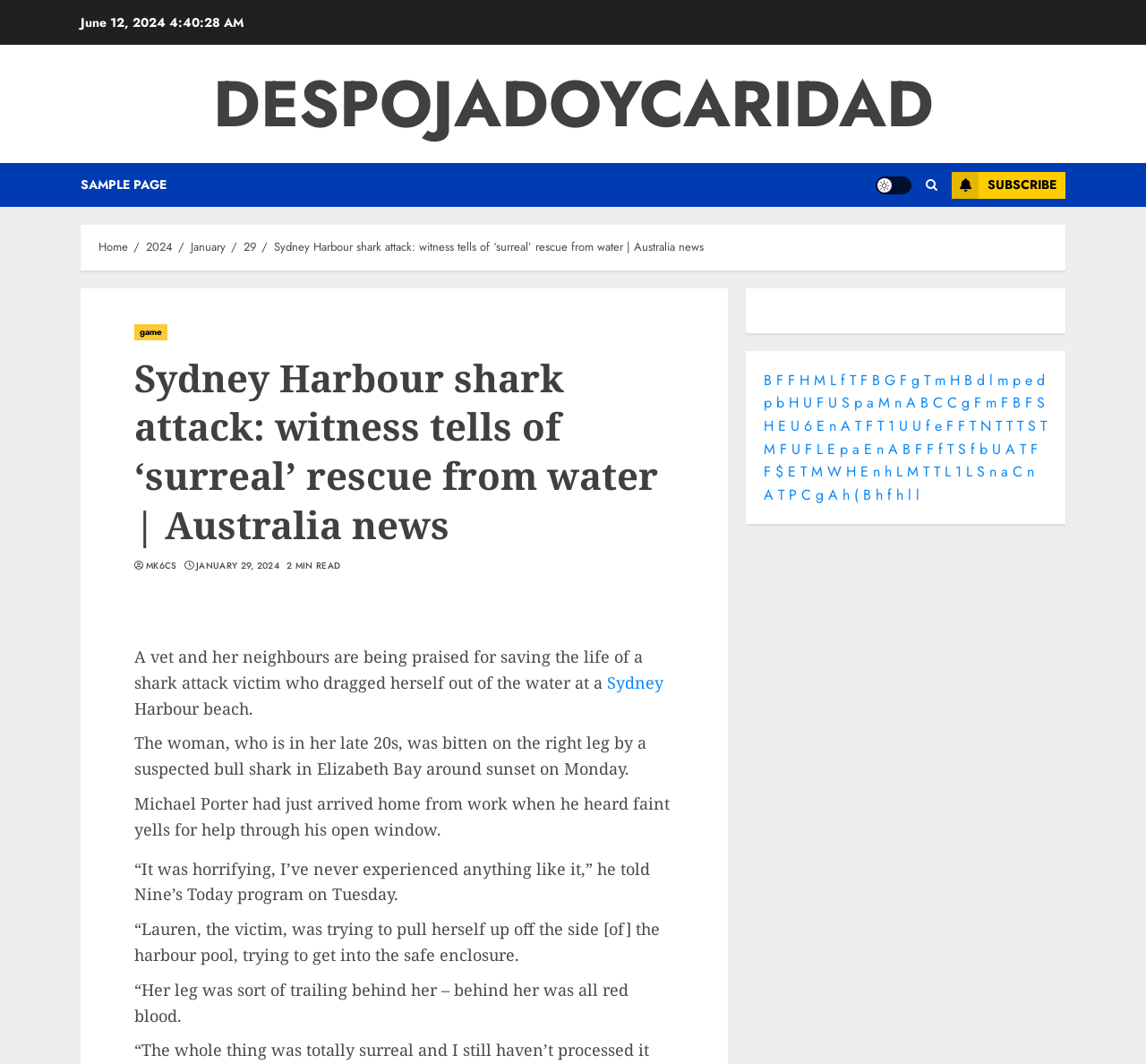How old is the shark attack victim?
Offer a detailed and full explanation in response to the question.

The article describes the victim as a woman in her late 20s, which suggests that her age is somewhere in the late 20s.